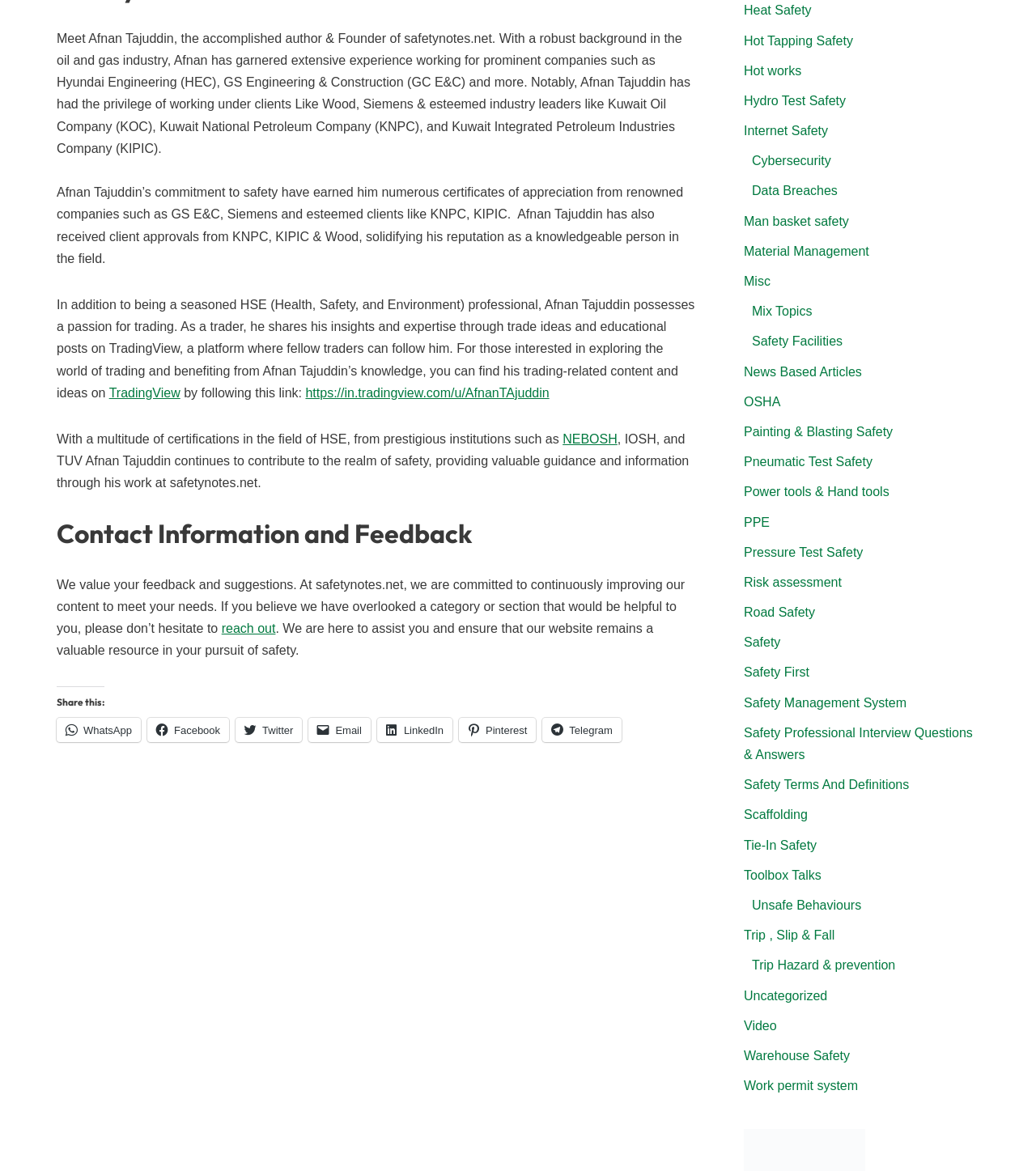Determine the bounding box coordinates of the target area to click to execute the following instruction: "Share this on WhatsApp."

[0.055, 0.523, 0.136, 0.544]